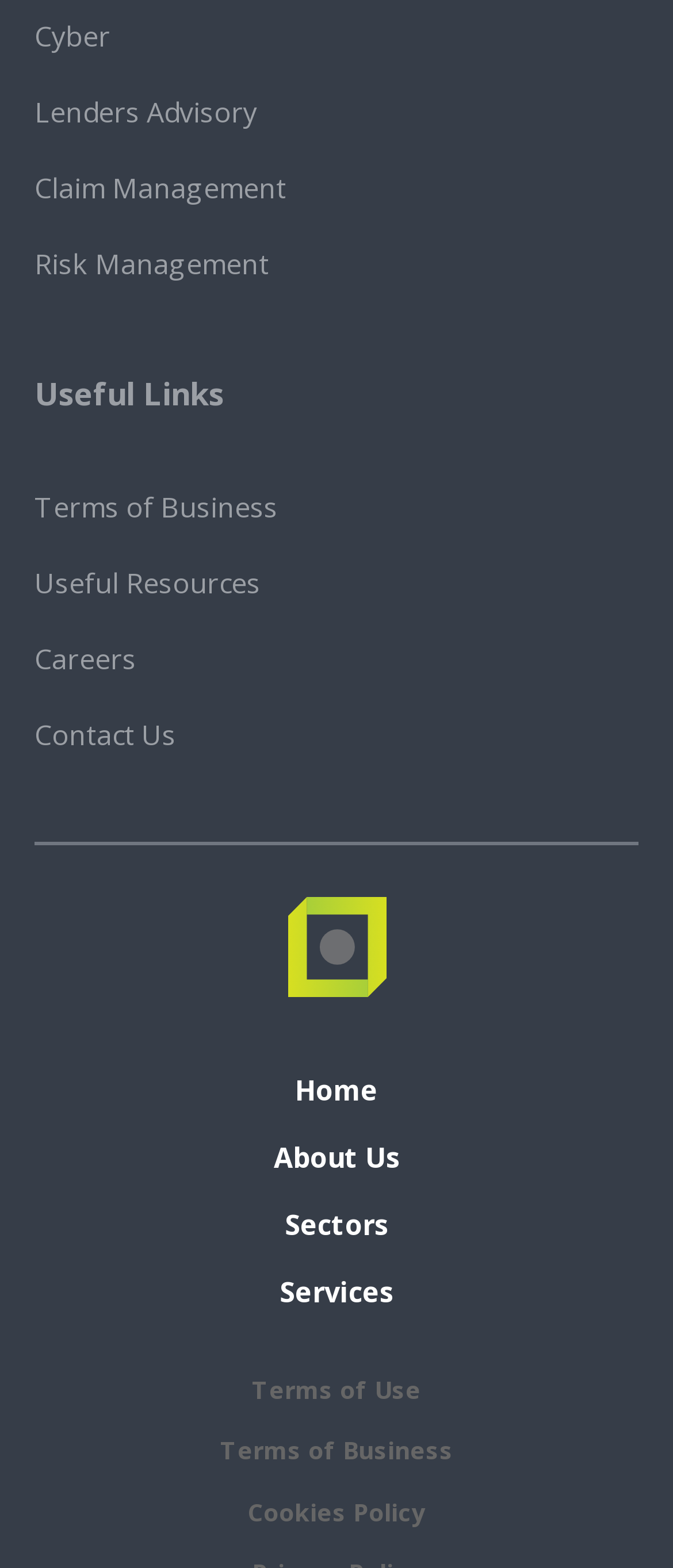Give a one-word or one-phrase response to the question:
What is the text above the 'Lenders Advisory' link?

None